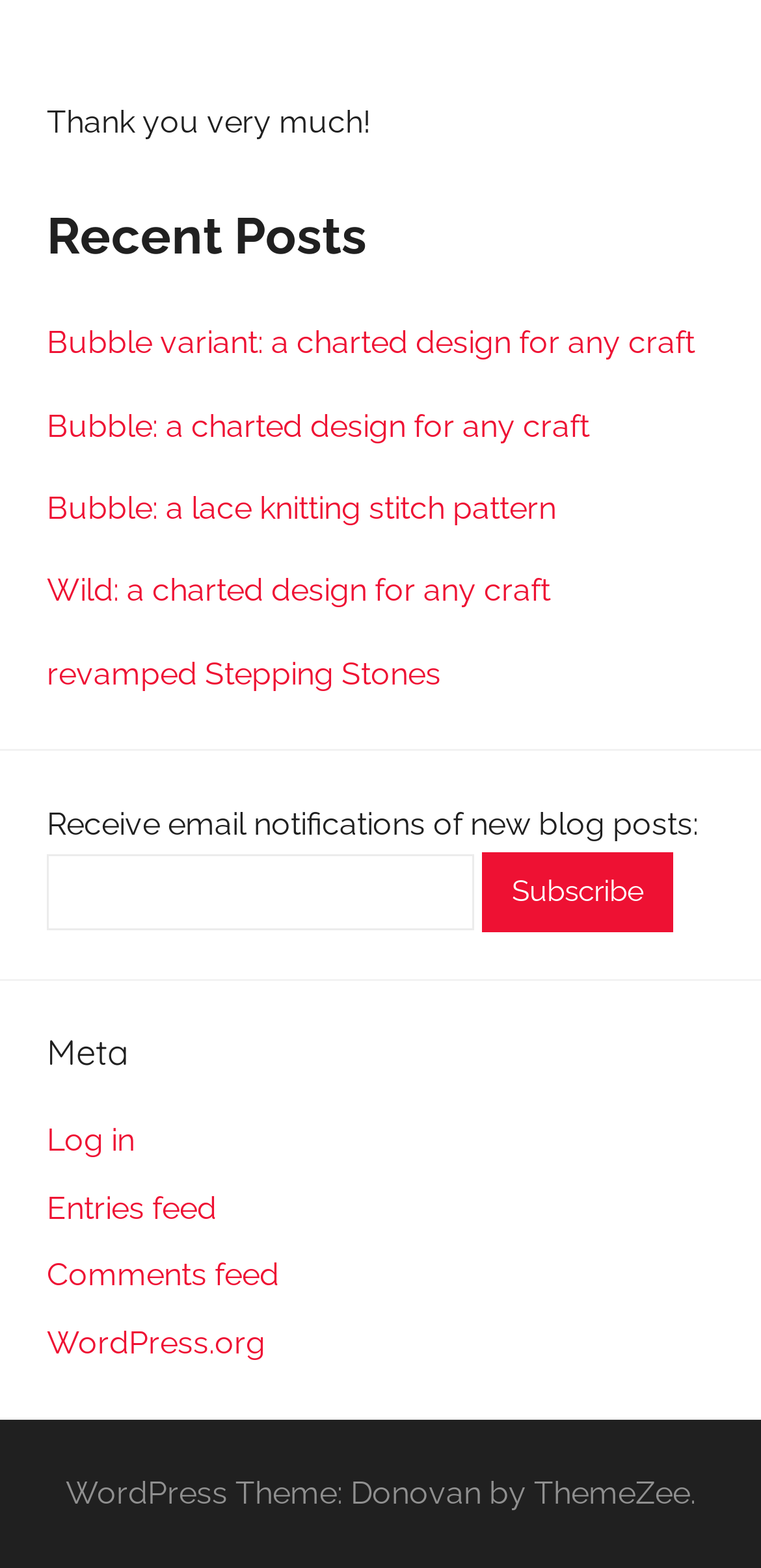Give a short answer to this question using one word or a phrase:
What is the theme of the WordPress blog?

Donovan by ThemeZee